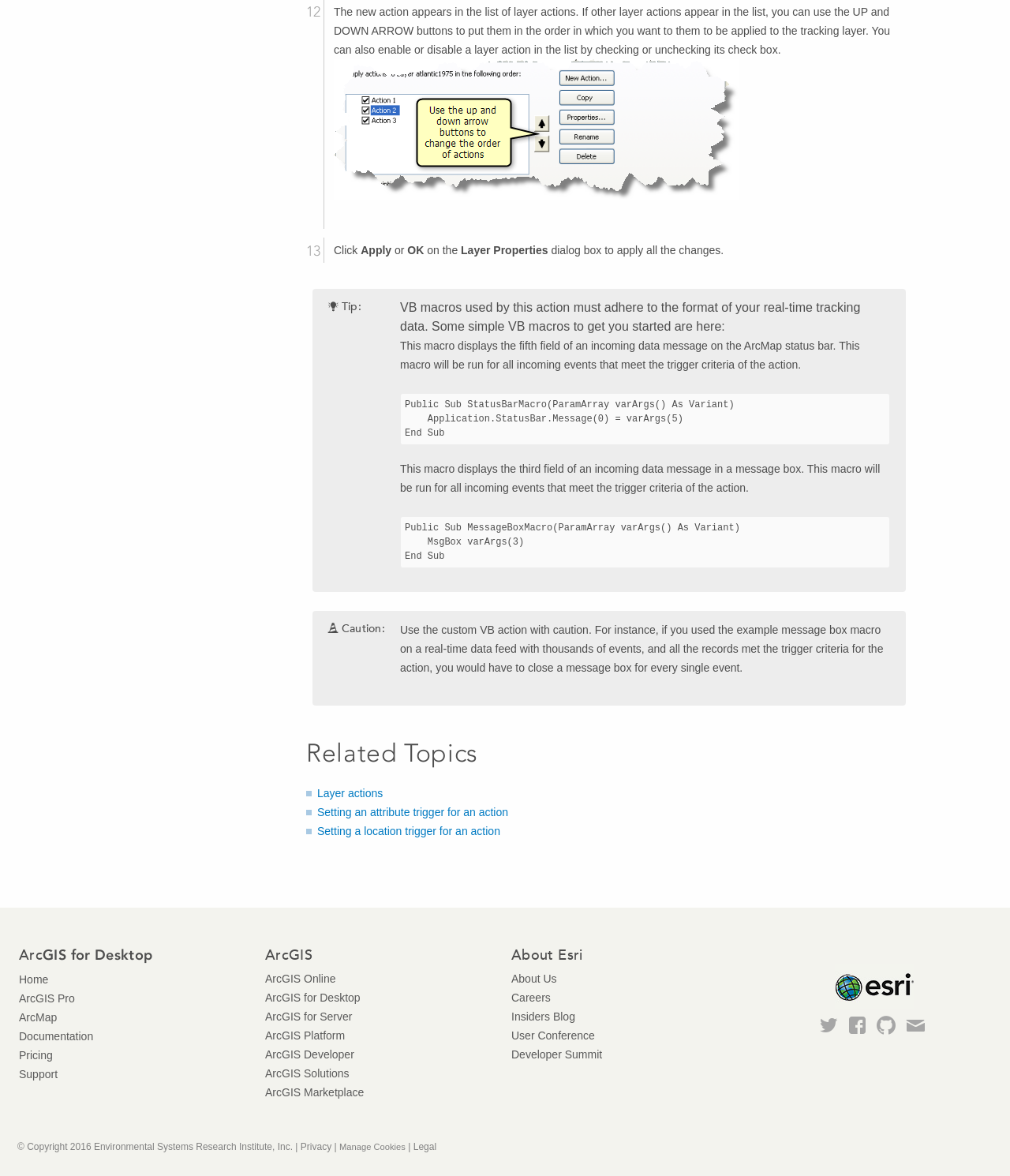Carefully examine the image and provide an in-depth answer to the question: What happens if you use the example message box macro on a real-time data feed?

The caution section warns, 'For instance, if you used the example message box macro on a real-time data feed with thousands of events, and all the records met the trigger criteria for the action, you would have to close a message box for every single event.' This implies that using the example message box macro on a real-time data feed would result in having to close a message box for every single event.